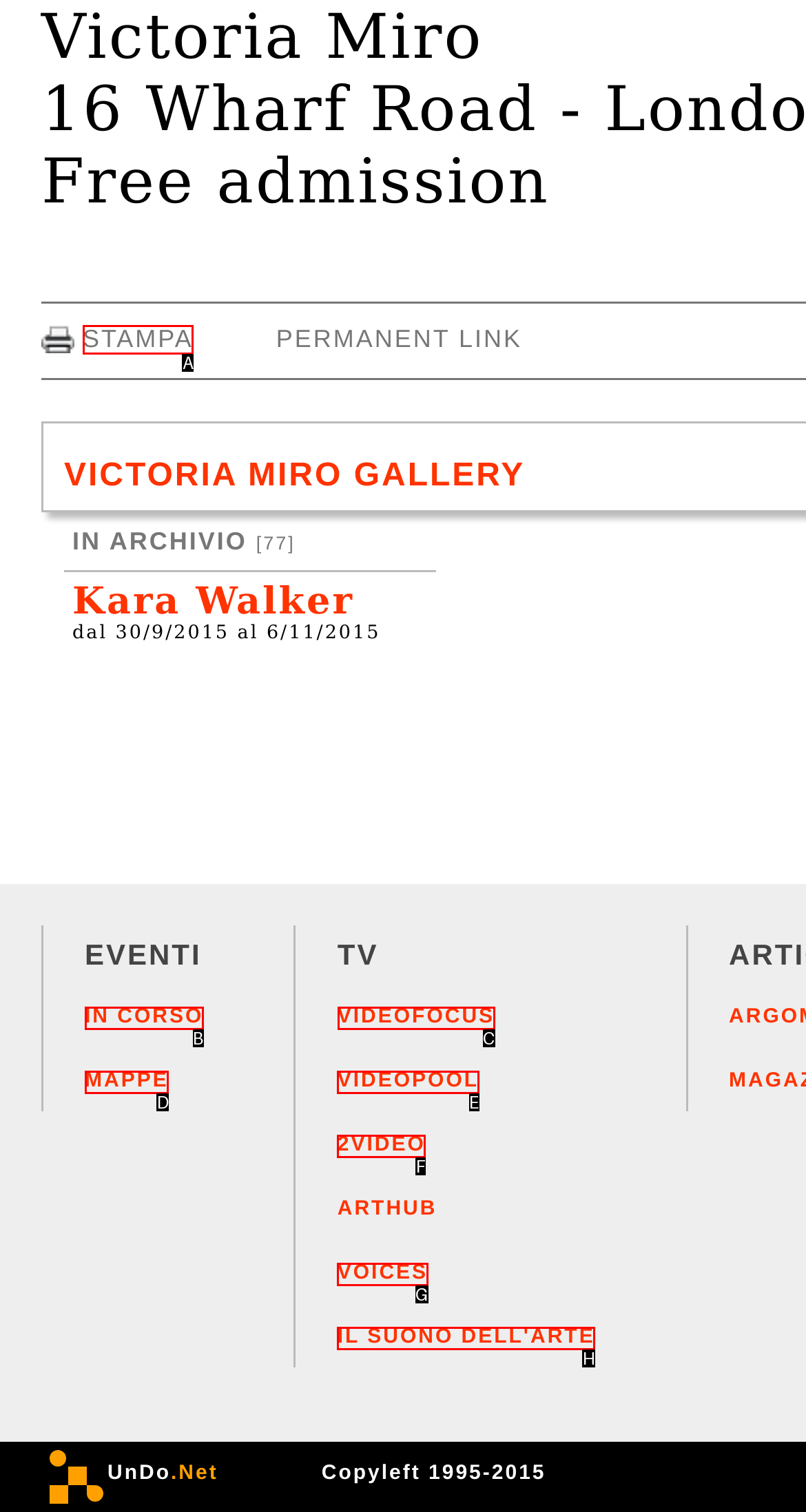For the instruction: watch the VIDEOFOCUS, which HTML element should be clicked?
Respond with the letter of the appropriate option from the choices given.

C